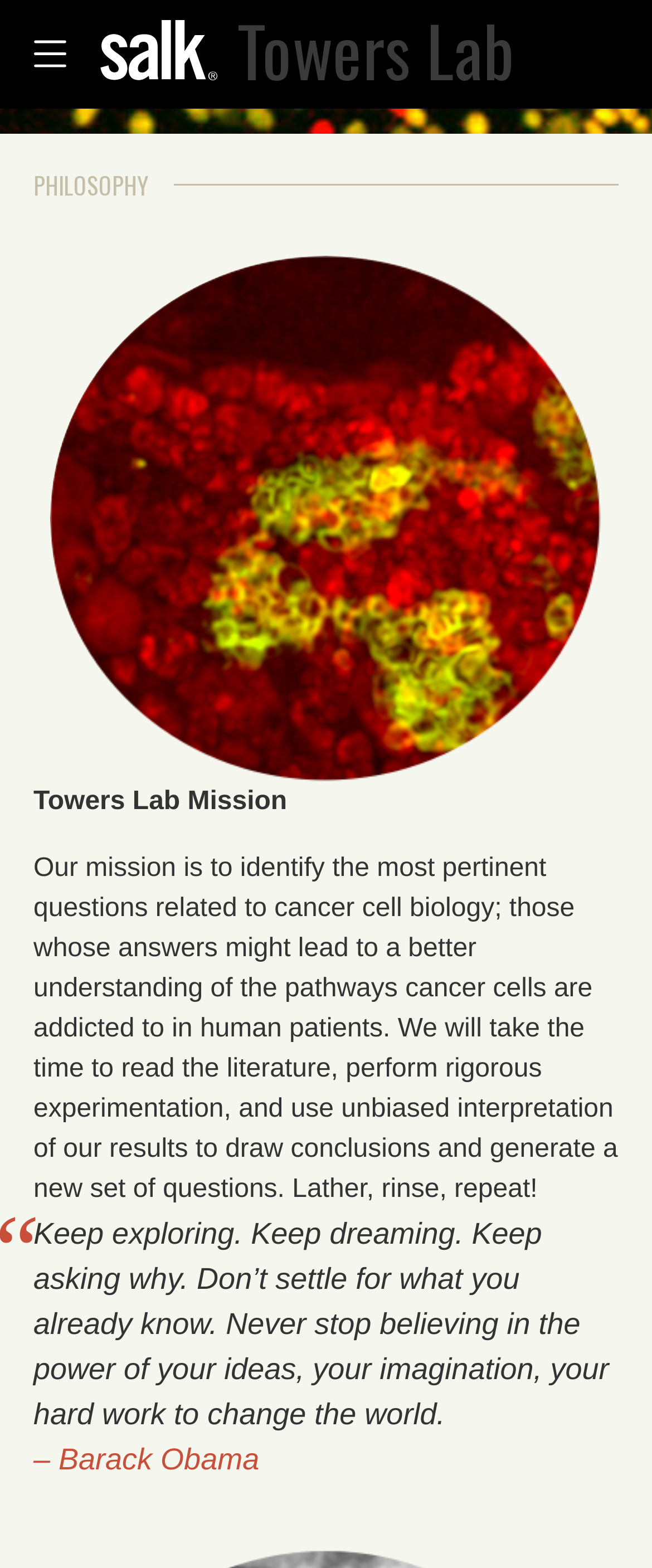Please reply to the following question with a single word or a short phrase:
Who is quoted in the blockquote?

Barack Obama